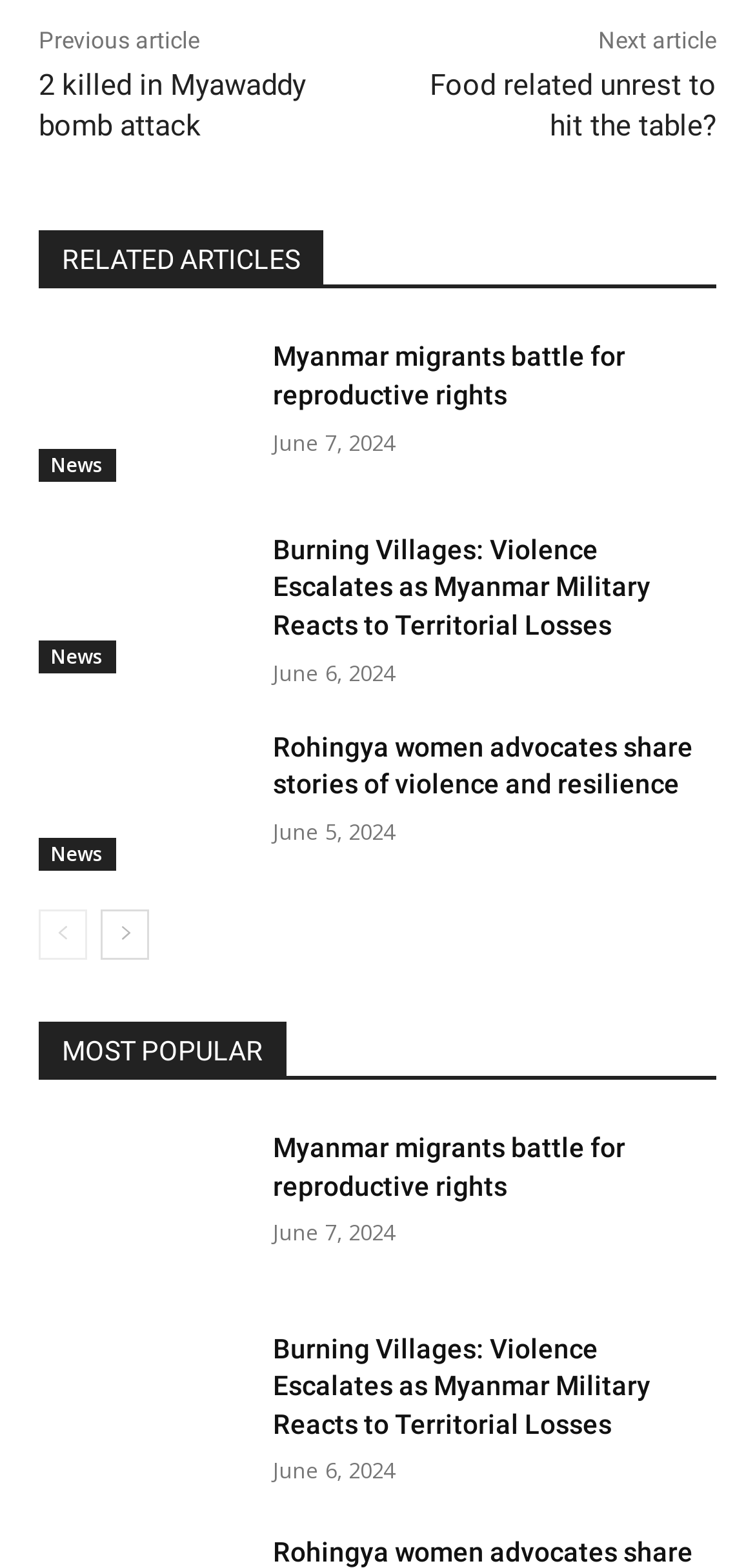Using the provided element description, identify the bounding box coordinates as (top-left x, top-left y, bottom-right x, bottom-right y). Ensure all values are between 0 and 1. Description: Kayah

[0.192, 0.556, 0.282, 0.574]